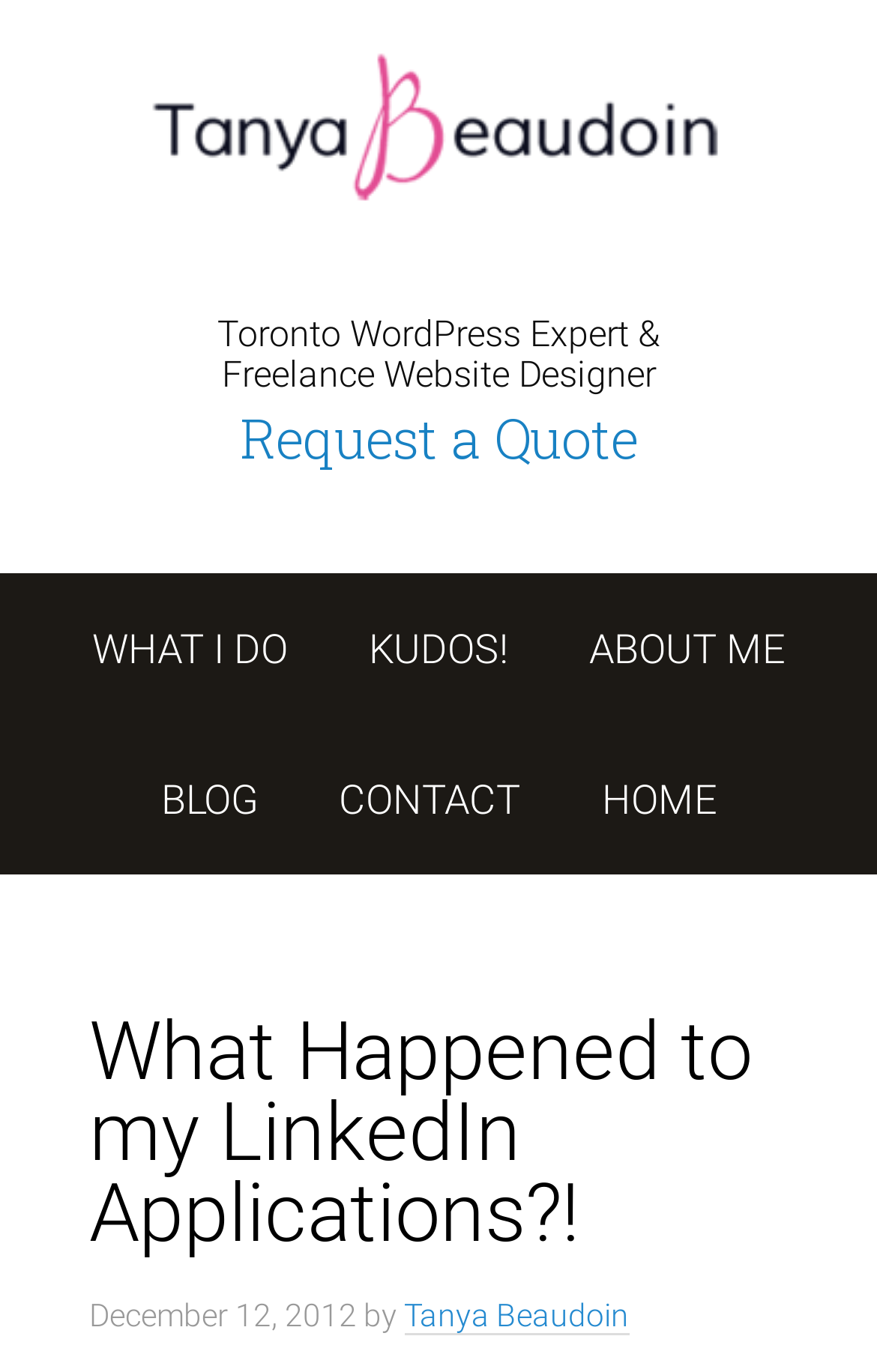Please identify the bounding box coordinates of the element that needs to be clicked to execute the following command: "read the blog". Provide the bounding box using four float numbers between 0 and 1, formatted as [left, top, right, bottom].

[0.142, 0.528, 0.335, 0.637]